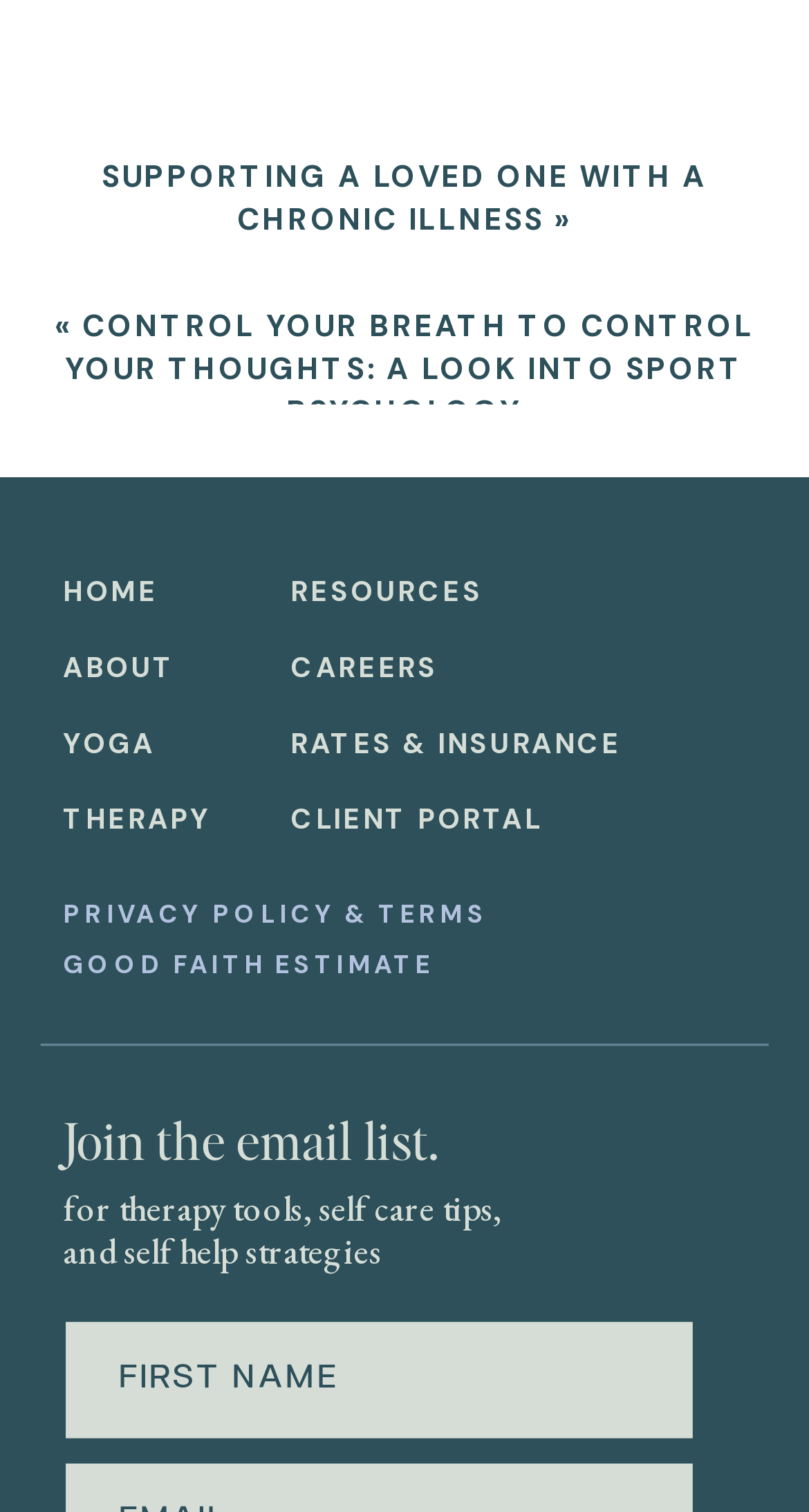Indicate the bounding box coordinates of the element that must be clicked to execute the instruction: "Click on SUPPORTING A LOVED ONE WITH A CHRONIC ILLNESS". The coordinates should be given as four float numbers between 0 and 1, i.e., [left, top, right, bottom].

[0.125, 0.103, 0.875, 0.158]